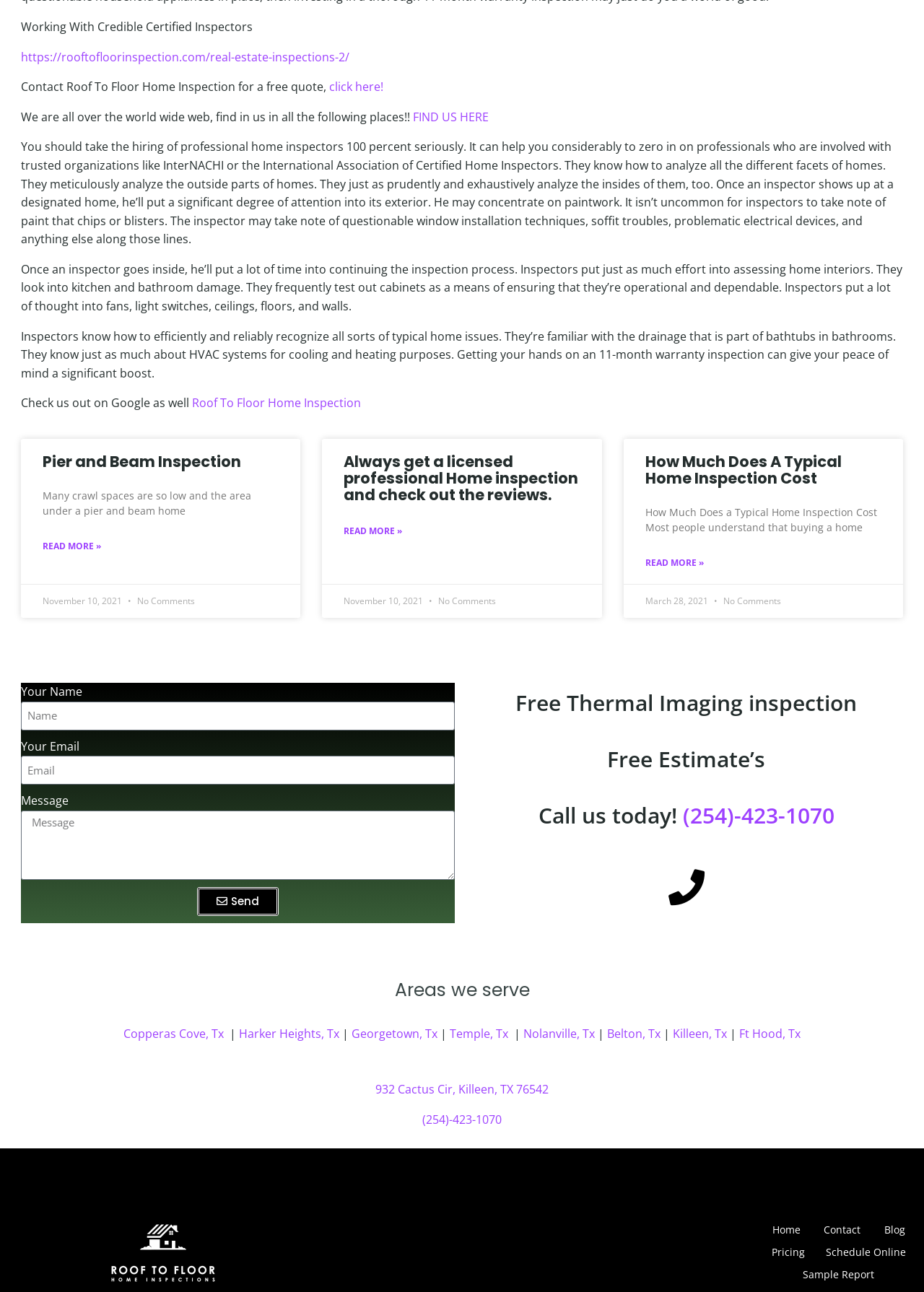Locate the bounding box of the UI element described in the following text: "Copperas Cove, Tx".

[0.134, 0.794, 0.242, 0.806]